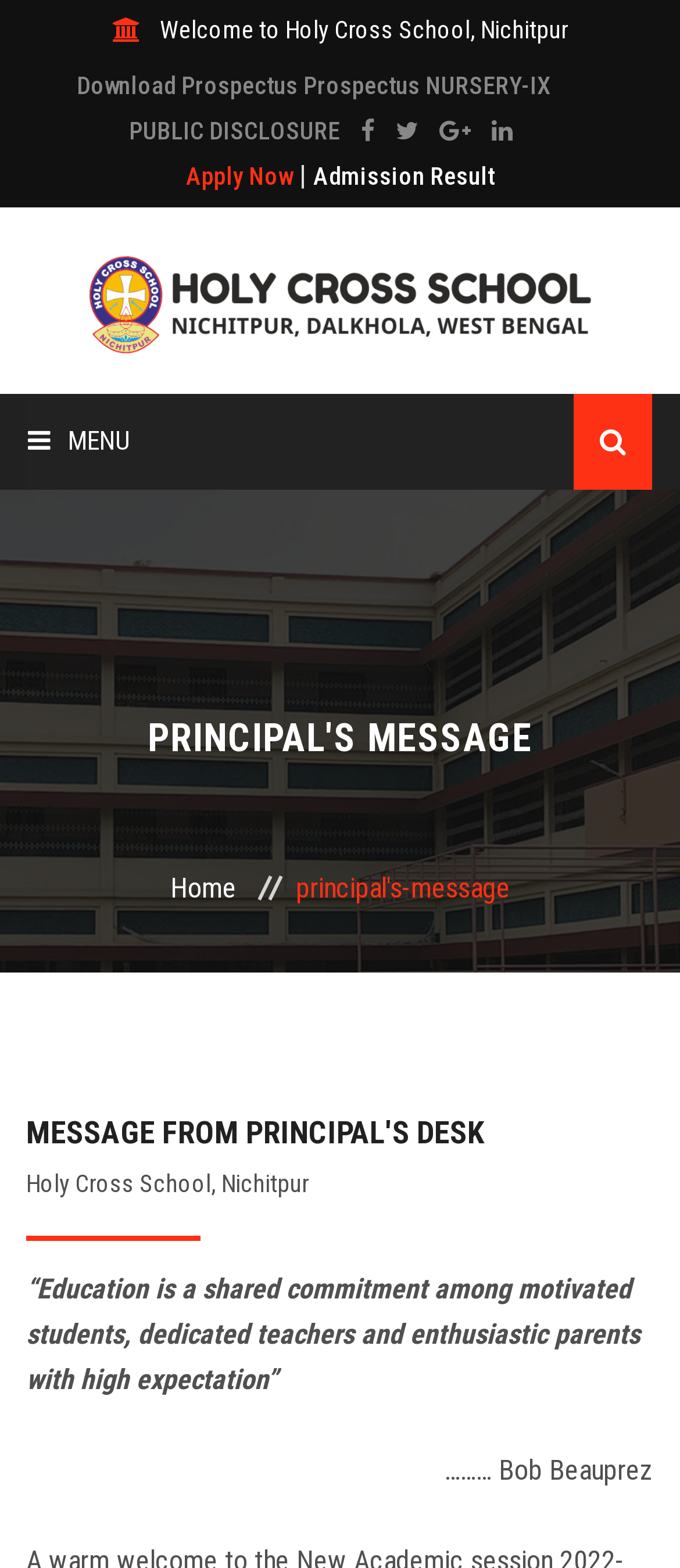Locate the bounding box coordinates of the area you need to click to fulfill this instruction: 'Download Pailottery app on phone'. The coordinates must be in the form of four float numbers ranging from 0 to 1: [left, top, right, bottom].

None